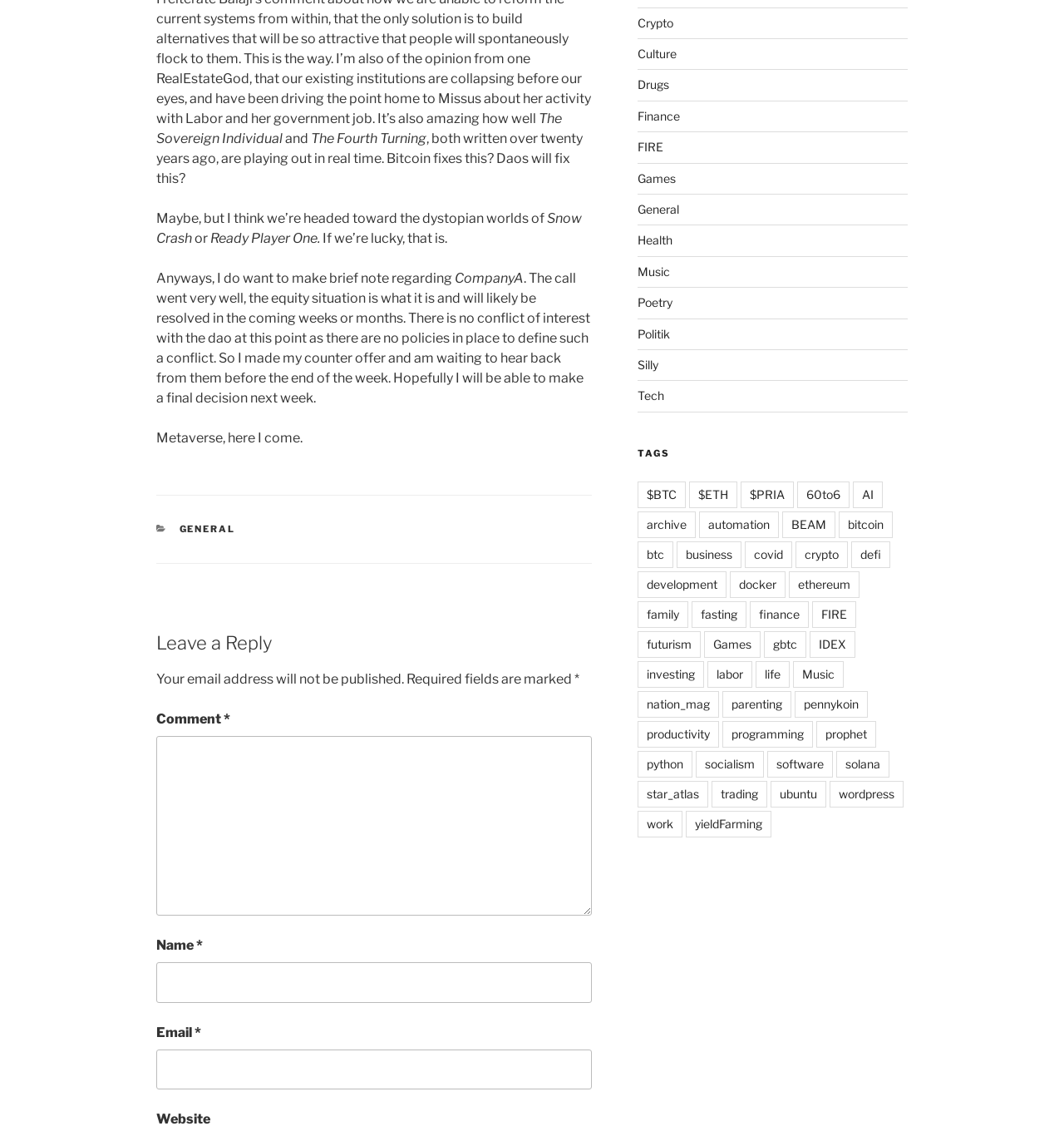Provide the bounding box coordinates of the UI element this sentence describes: "parent_node: Comment * name="comment"".

[0.147, 0.648, 0.556, 0.806]